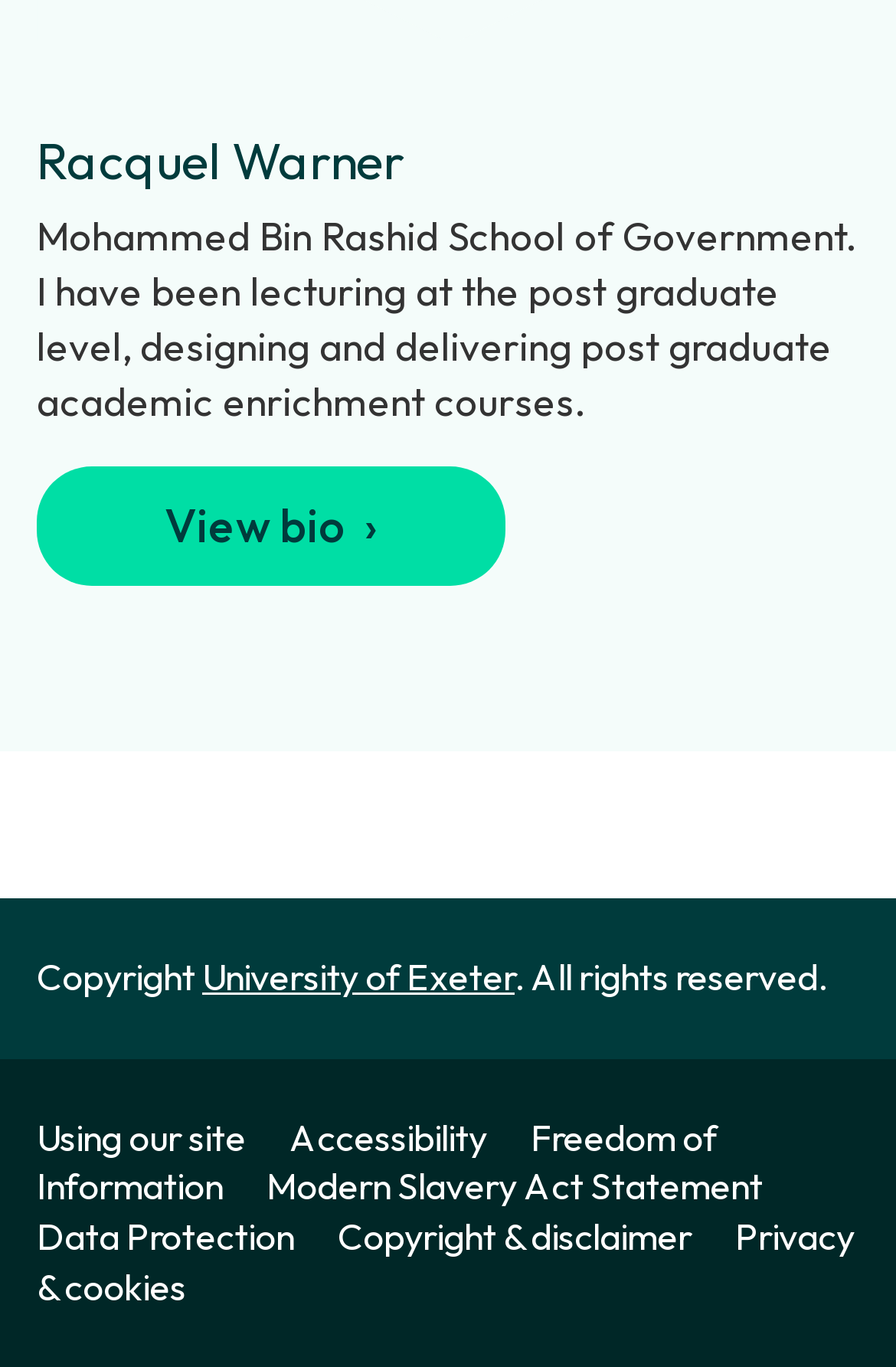How many links are there at the bottom of the webpage?
Refer to the image and give a detailed answer to the query.

There are 8 links at the bottom of the webpage, which are 'University of Exeter', 'Using our site', 'Accessibility', 'Freedom of Information', 'Modern Slavery Act Statement', 'Data Protection', 'Copyright & disclaimer', and 'Privacy & cookies'.